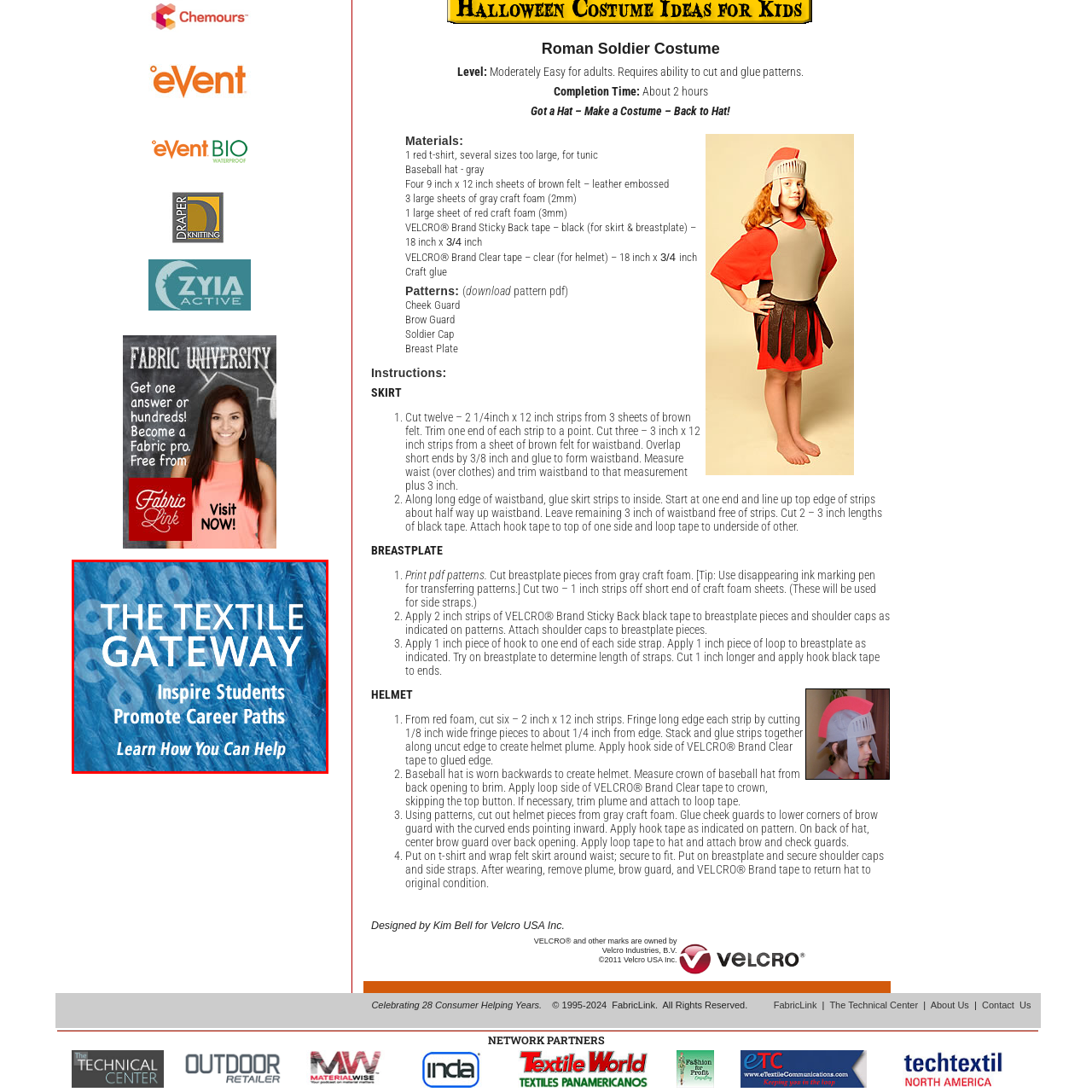Focus on the image surrounded by the red bounding box, please answer the following question using a single word or phrase: What is the theme emphasized by the background?

Textiles